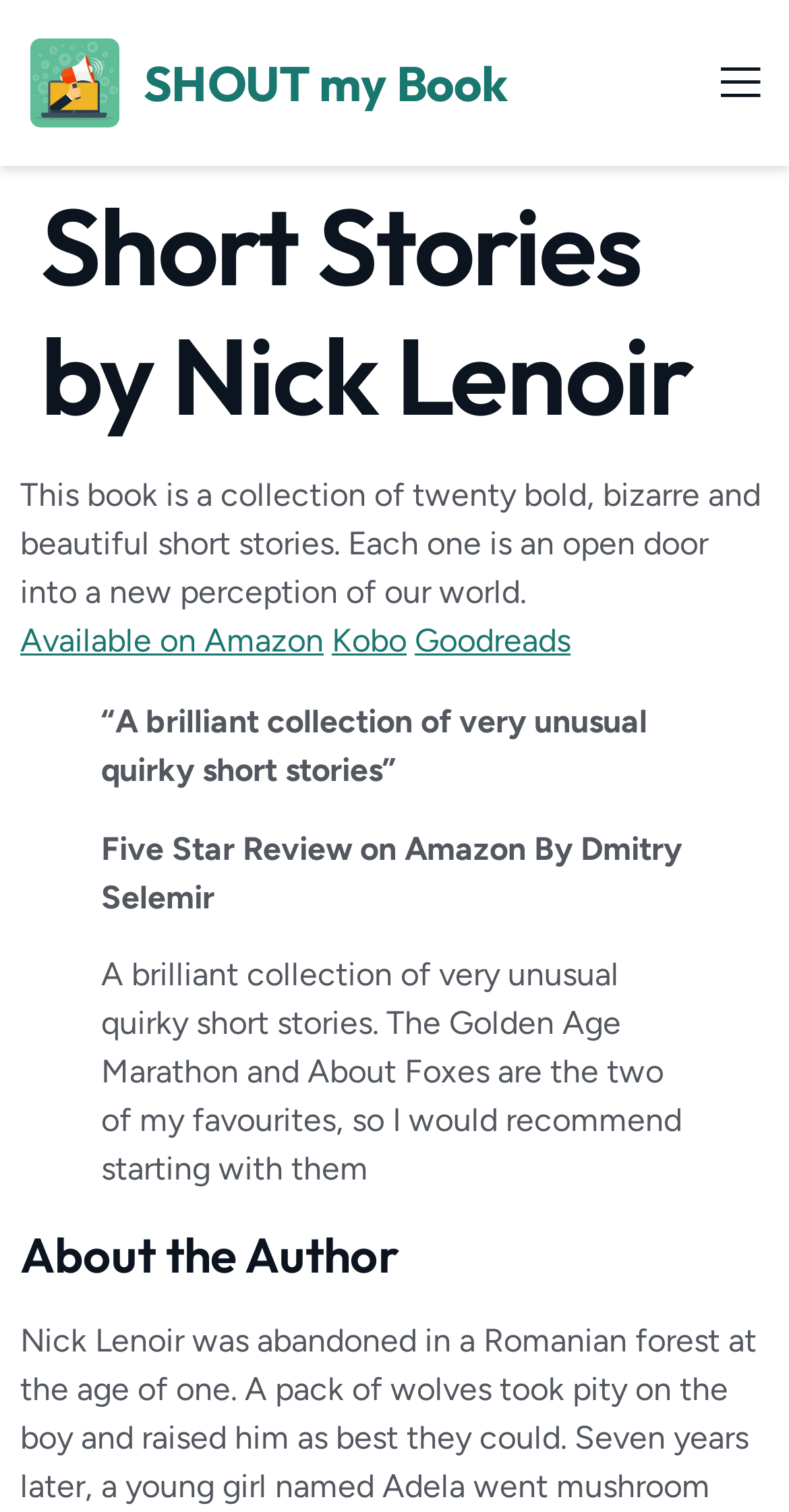Carefully examine the image and provide an in-depth answer to the question: How many links are available to buy the book?

I counted the number of links that allow users to buy the book, which are 'Available on Amazon', 'Kobo', and 'Goodreads'.